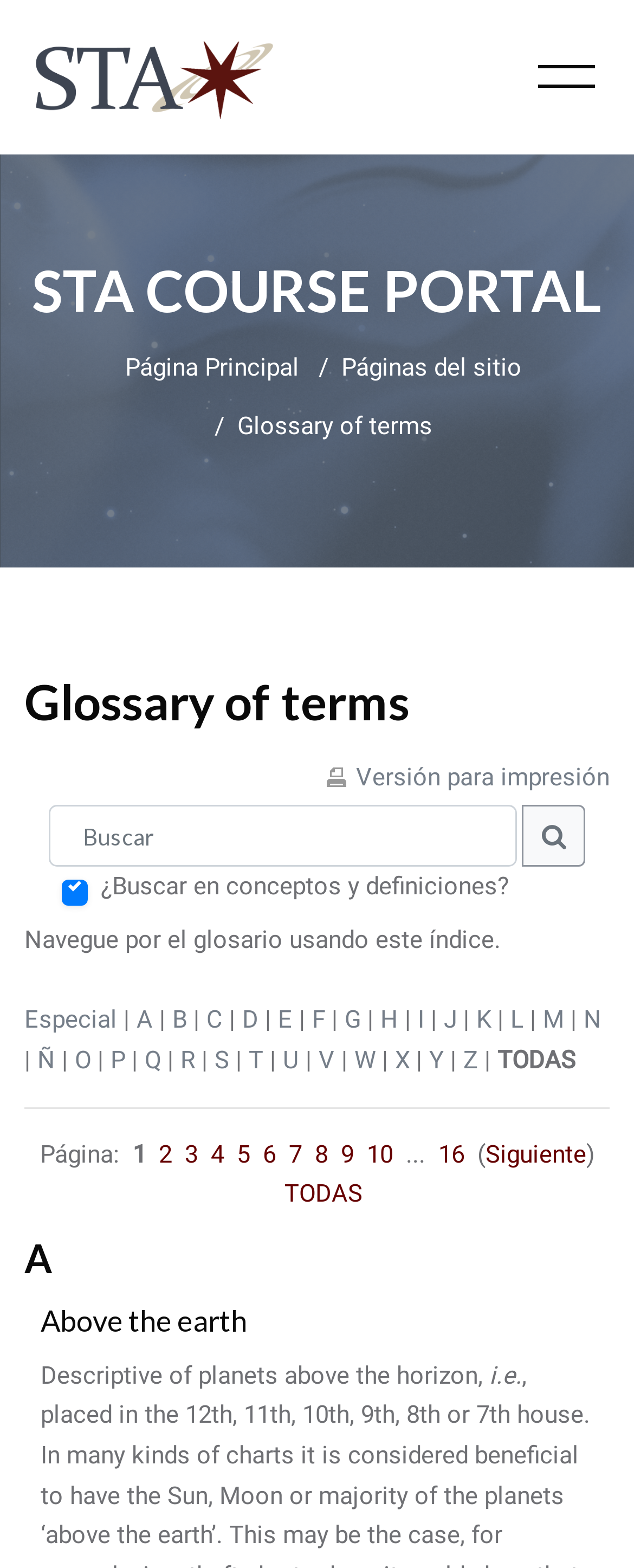Use a single word or phrase to answer the question: What is the purpose of the 'TODAS' link?

View all terms